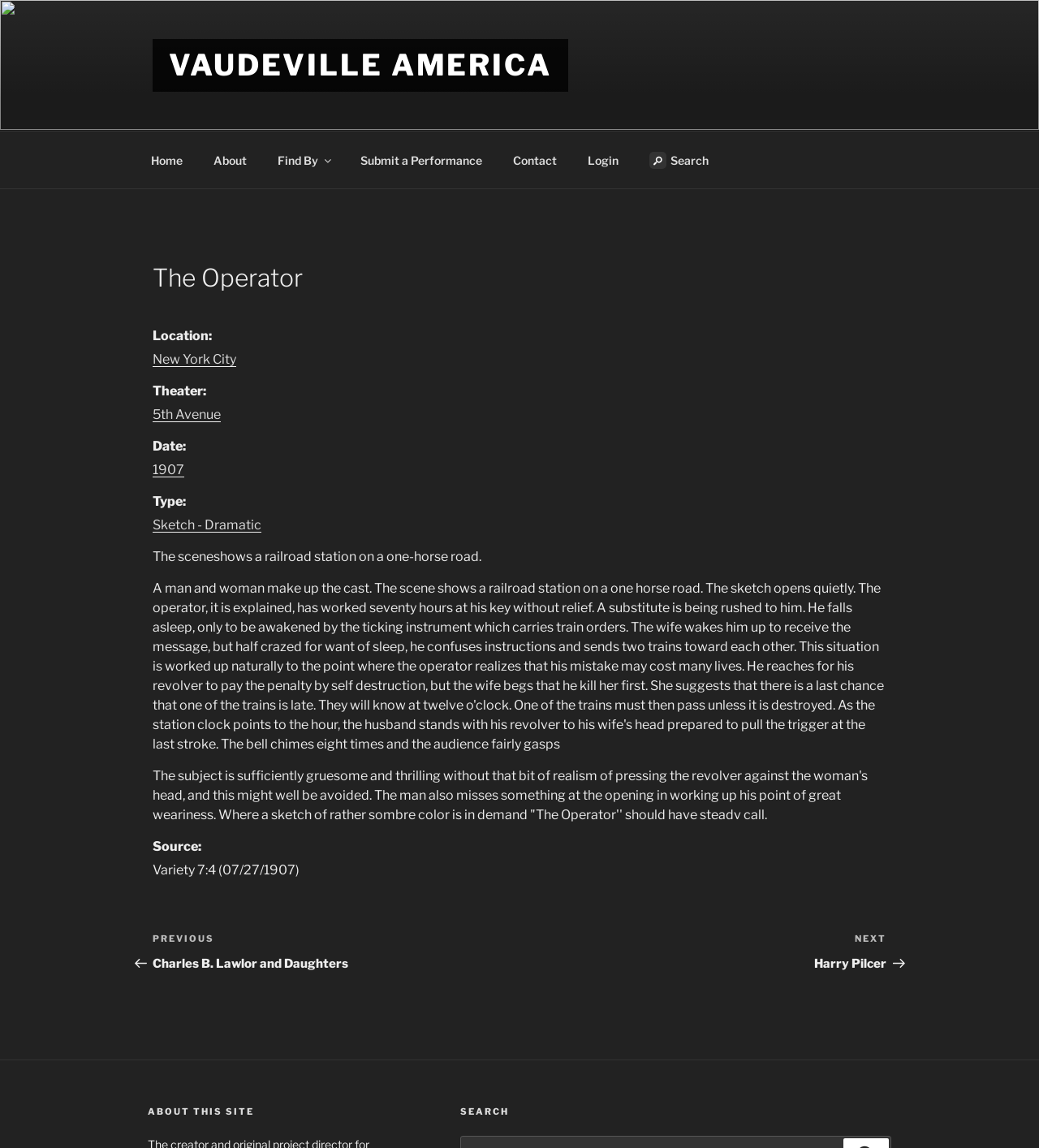Please specify the bounding box coordinates of the clickable section necessary to execute the following command: "Click on the 'Home' link".

[0.131, 0.122, 0.189, 0.157]